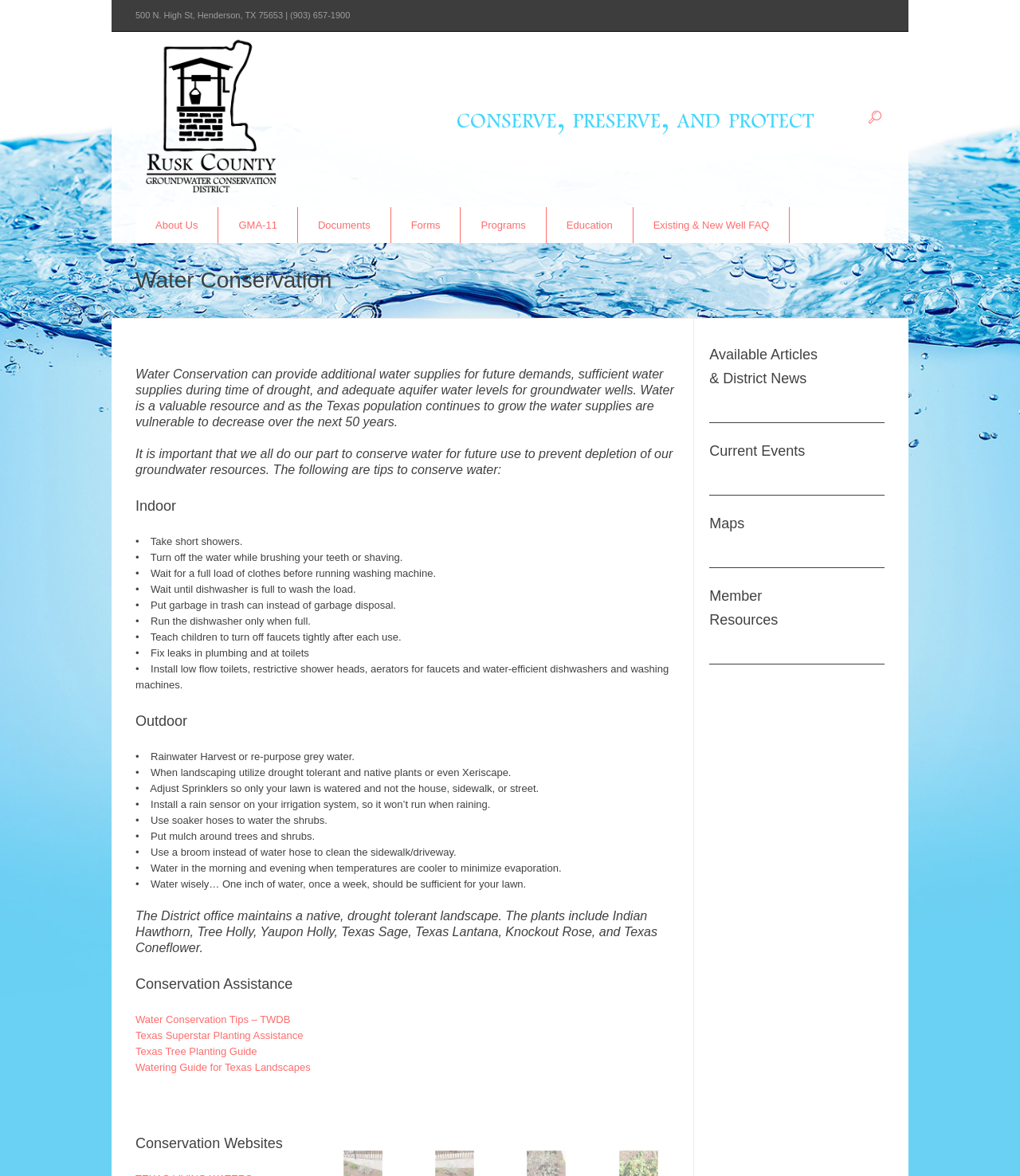How often should one water their lawn?
Your answer should be a single word or phrase derived from the screenshot.

Once a week